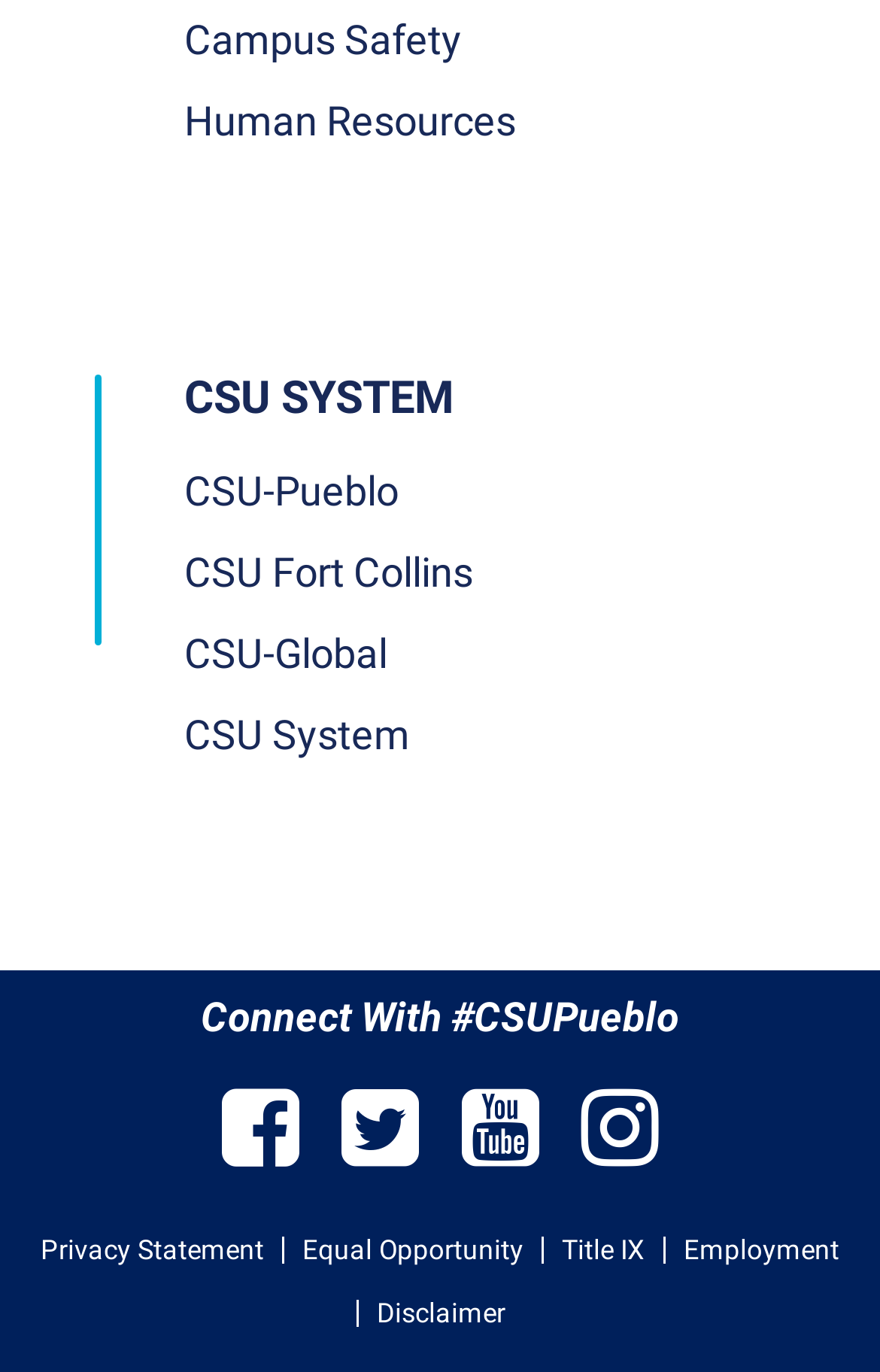Locate the bounding box coordinates of the area that needs to be clicked to fulfill the following instruction: "Connect with CSUPueblo on Facebook". The coordinates should be in the format of four float numbers between 0 and 1, namely [left, top, right, bottom].

[0.227, 0.79, 0.364, 0.856]